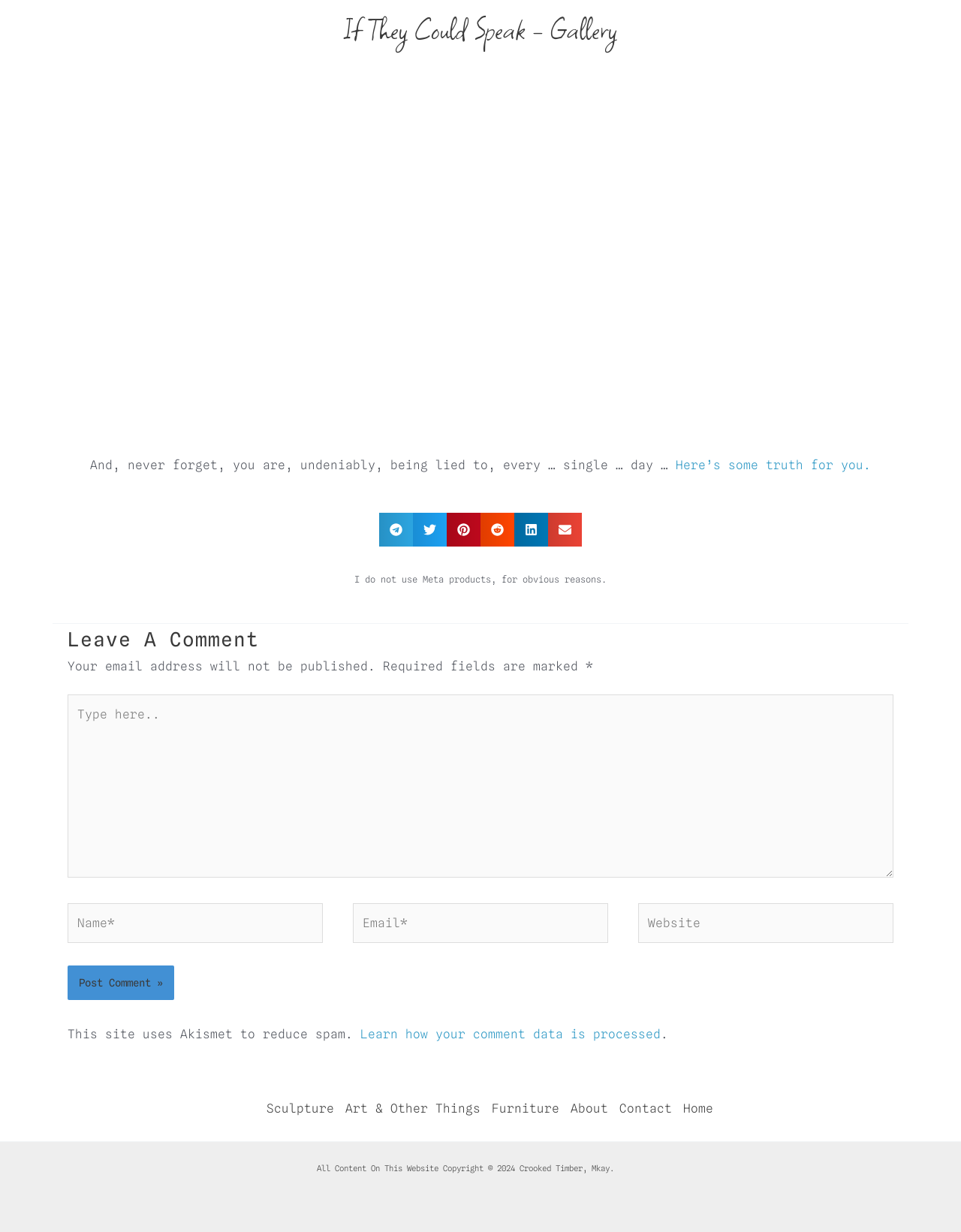Answer the question with a brief word or phrase:
What is the text above the comment form?

Leave A Comment